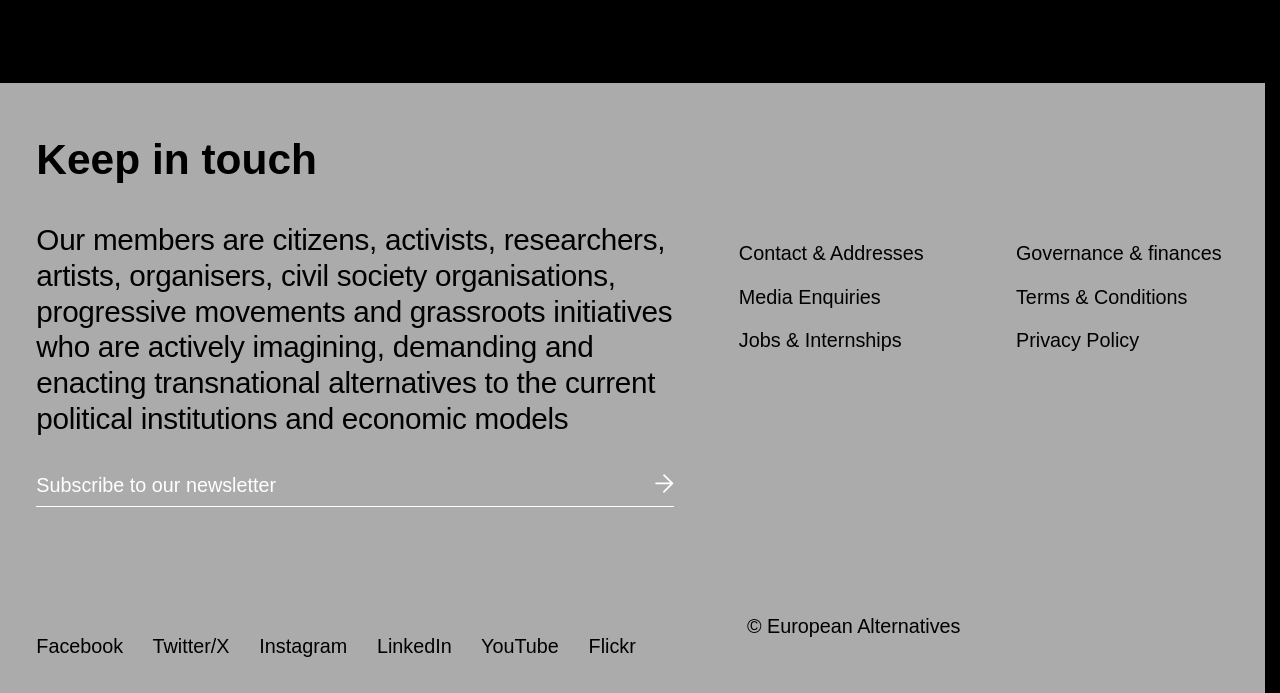Determine the bounding box coordinates of the UI element that matches the following description: "Subscribe to our newsletter". The coordinates should be four float numbers between 0 and 1 in the format [left, top, right, bottom].

[0.028, 0.672, 0.527, 0.731]